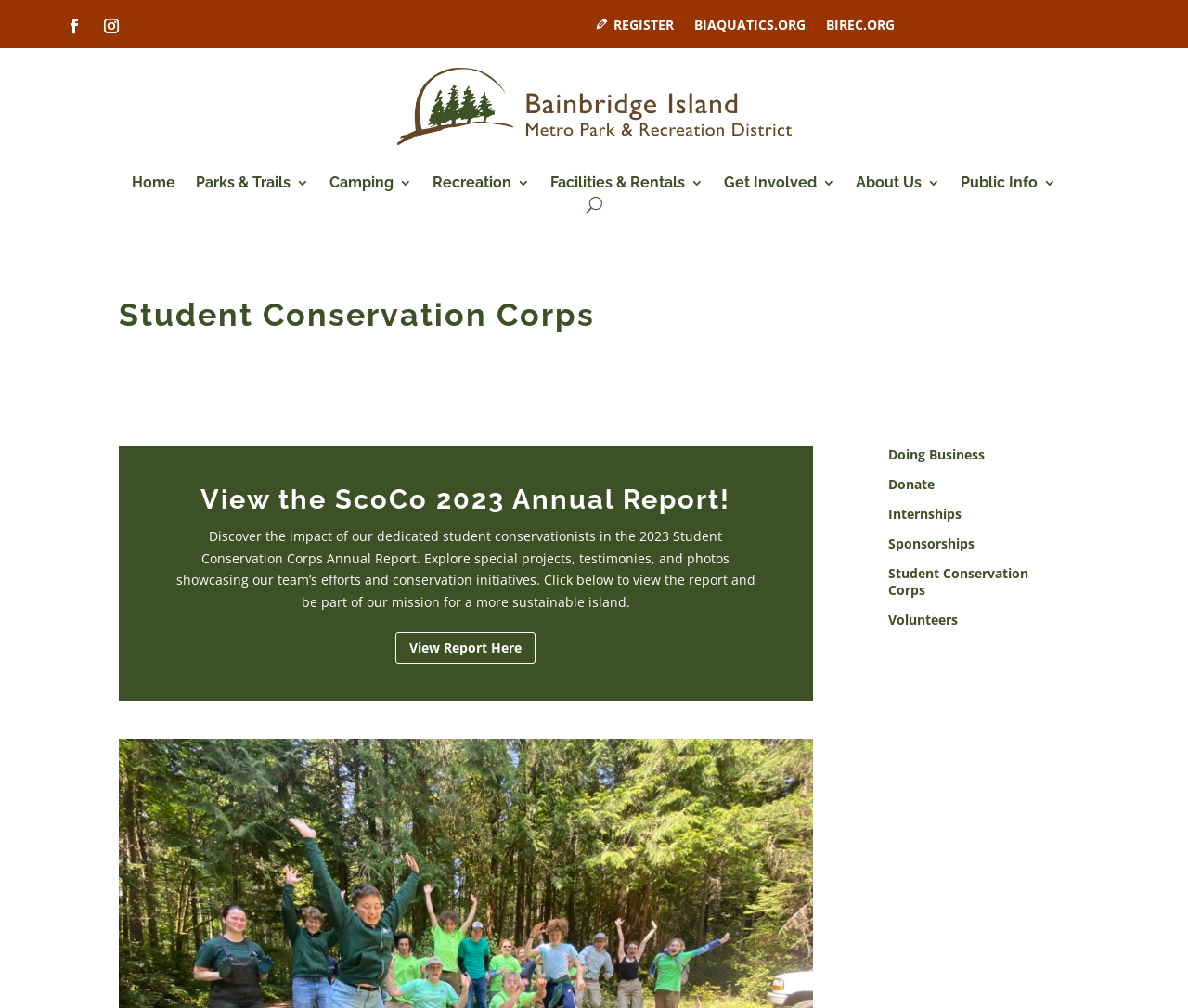Please provide the bounding box coordinates for the element that needs to be clicked to perform the instruction: "Explore Parks & Trails". The coordinates must consist of four float numbers between 0 and 1, formatted as [left, top, right, bottom].

[0.165, 0.175, 0.26, 0.195]